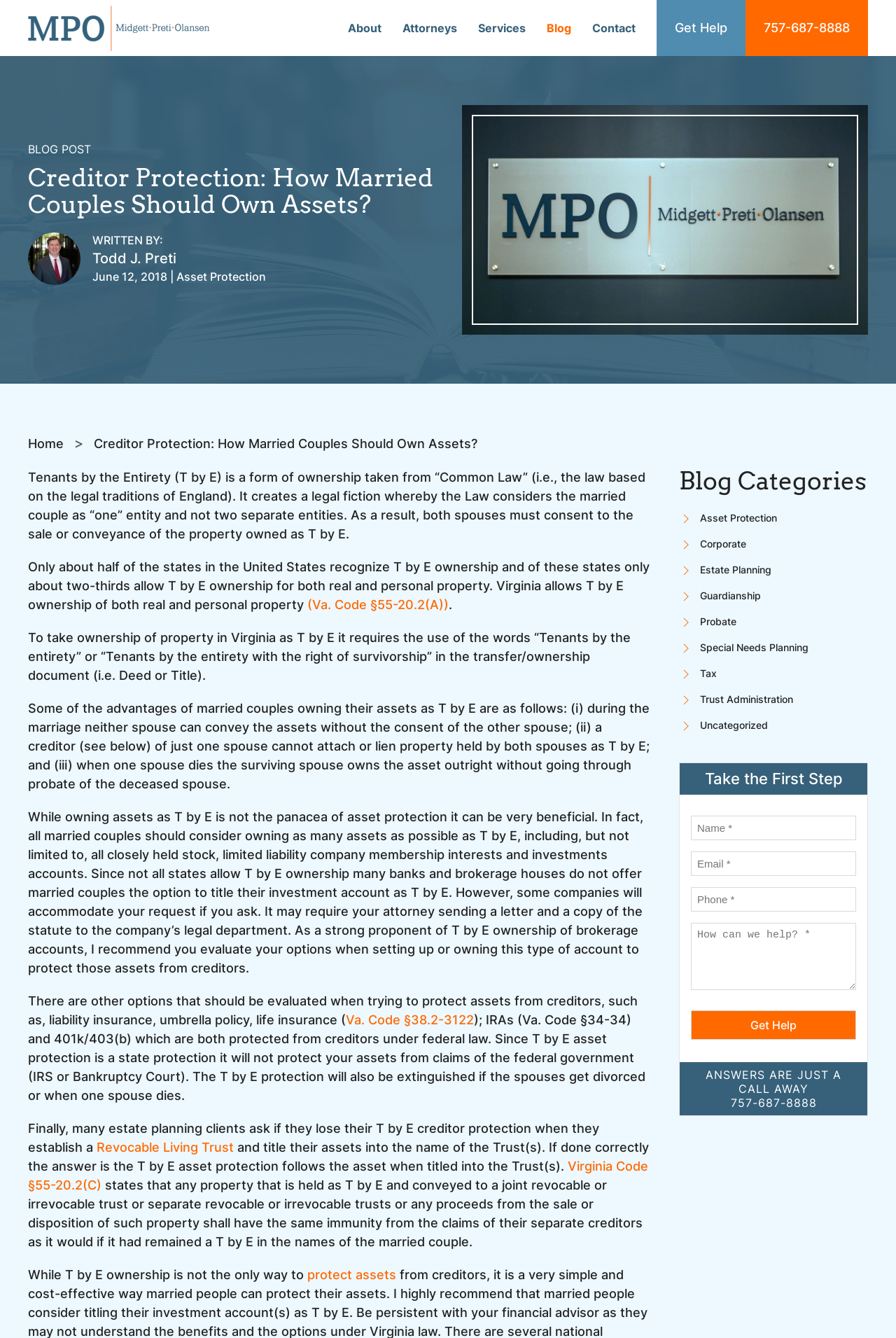Determine the bounding box coordinates of the target area to click to execute the following instruction: "Fill in the 'Name' field."

[0.771, 0.609, 0.955, 0.628]